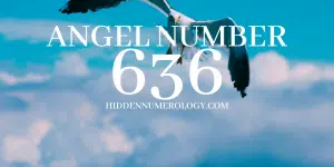Generate an elaborate caption for the given image.

The image prominently features the text "ANGEL NUMBER 636," set against a serene blue sky with clouds. An eagle is depicted in flight, symbolizing freedom, strength, and a connection to higher realms. Below the main title, the website "HIDDENNUMEROLOGY.COM" is displayed, suggesting that the image pertains to interpretations or meanings associated with this particular angel number. Angel numbers are often seen as messages from the divine, and the number 636 may signify balance, growth, and harmony in one's life journey.